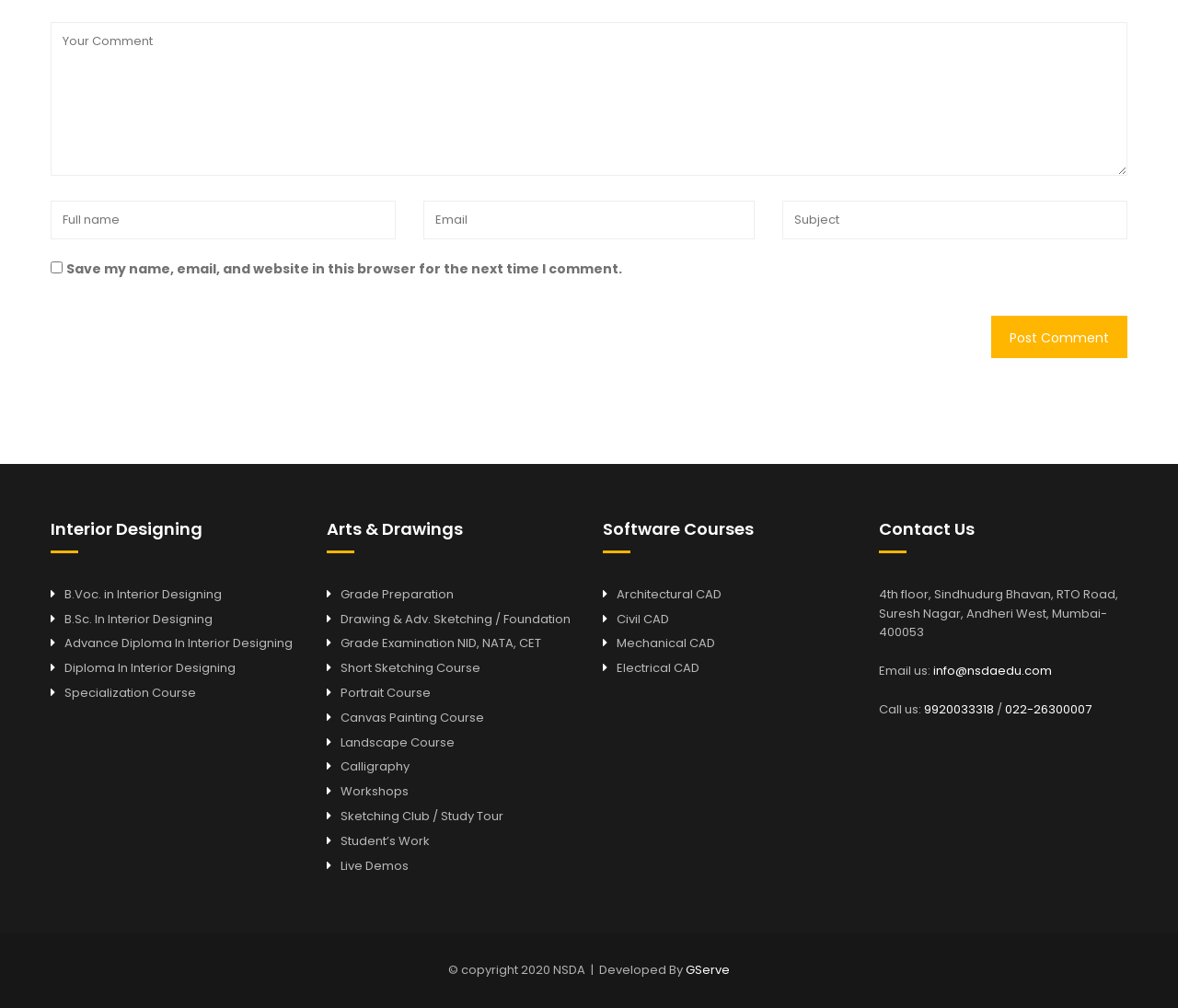Determine the bounding box coordinates of the target area to click to execute the following instruction: "Click the Post Comment button."

[0.841, 0.313, 0.957, 0.355]